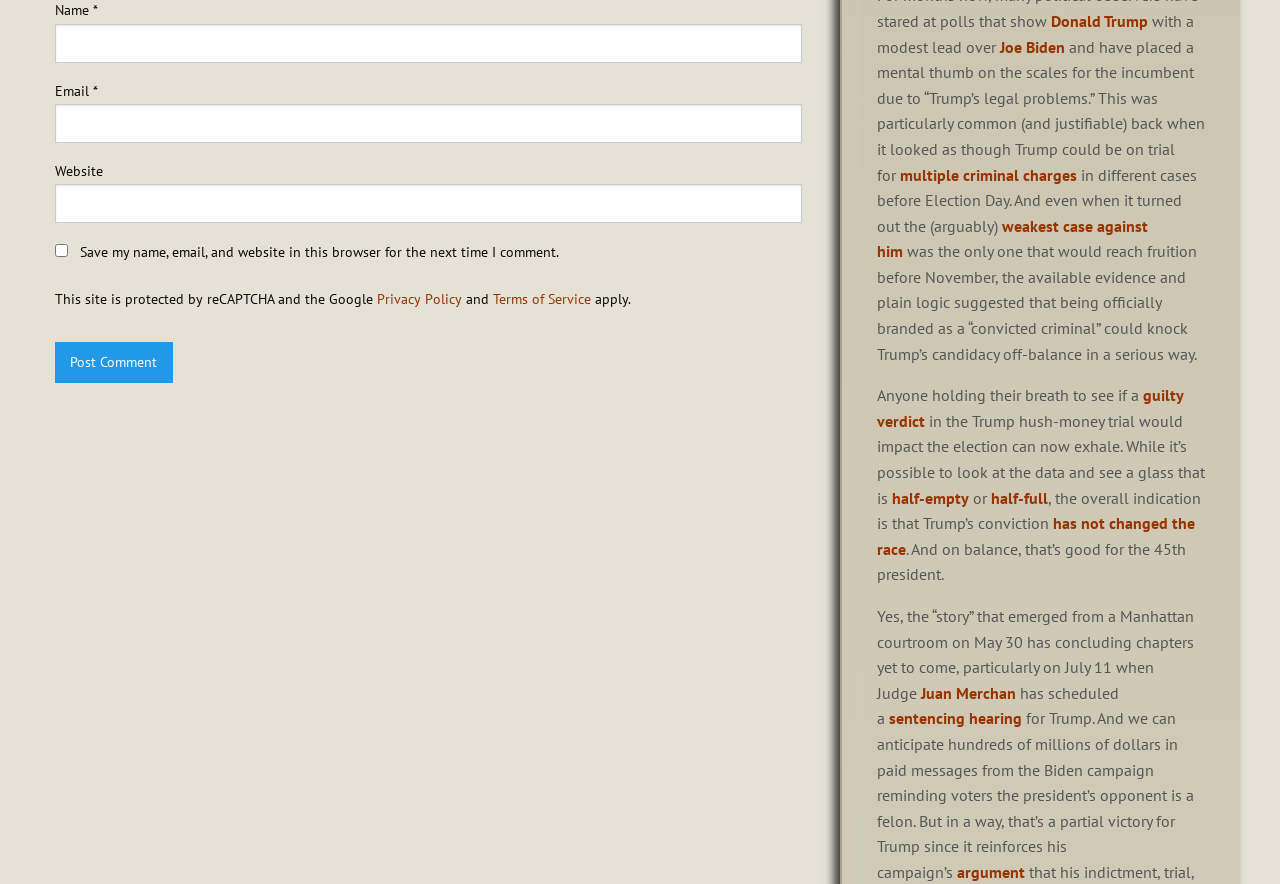What is the name of the judge mentioned in the article?
From the image, provide a succinct answer in one word or a short phrase.

Juan Merchan